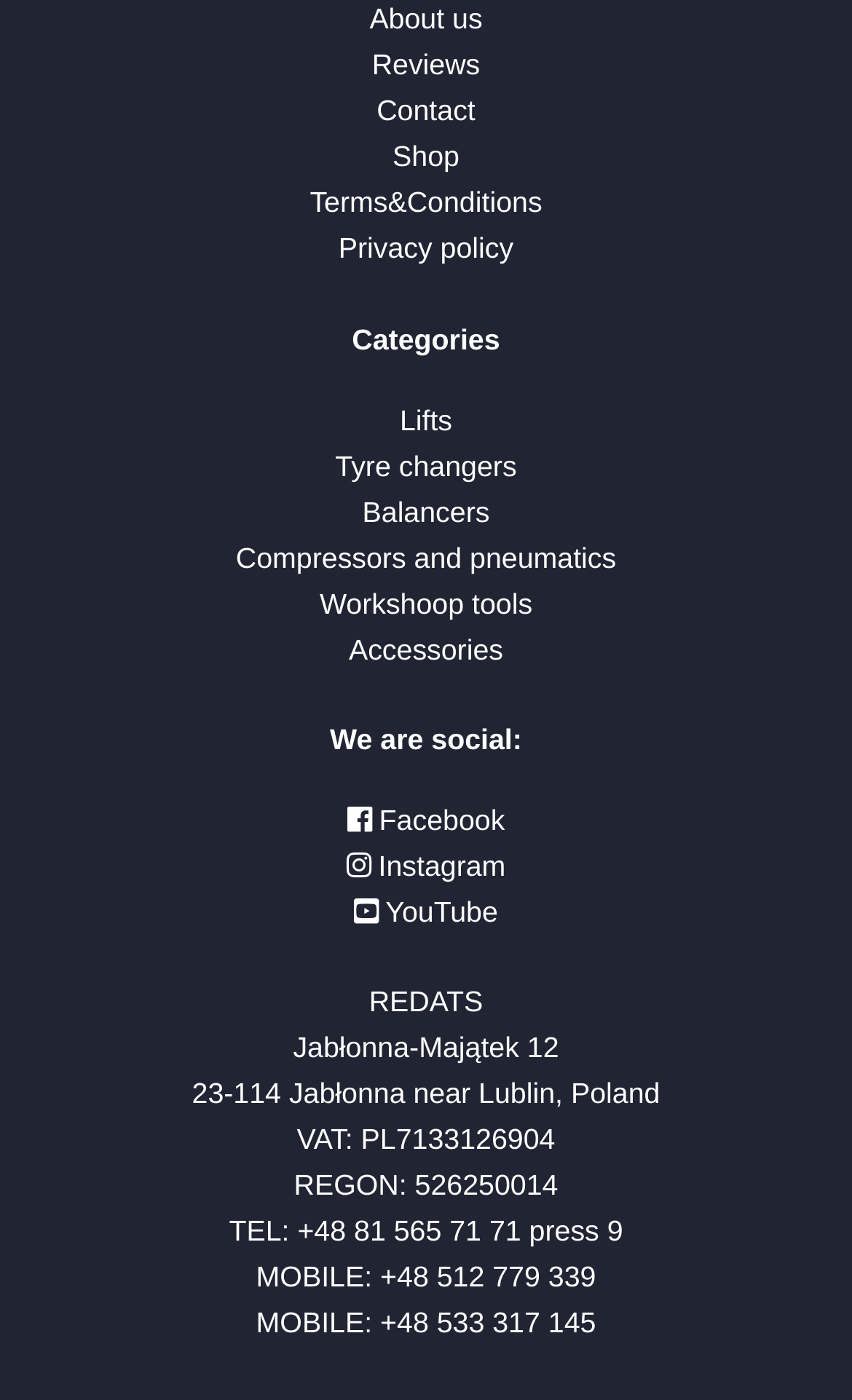Please identify the coordinates of the bounding box that should be clicked to fulfill this instruction: "contact us via phone".

[0.349, 0.868, 0.612, 0.891]